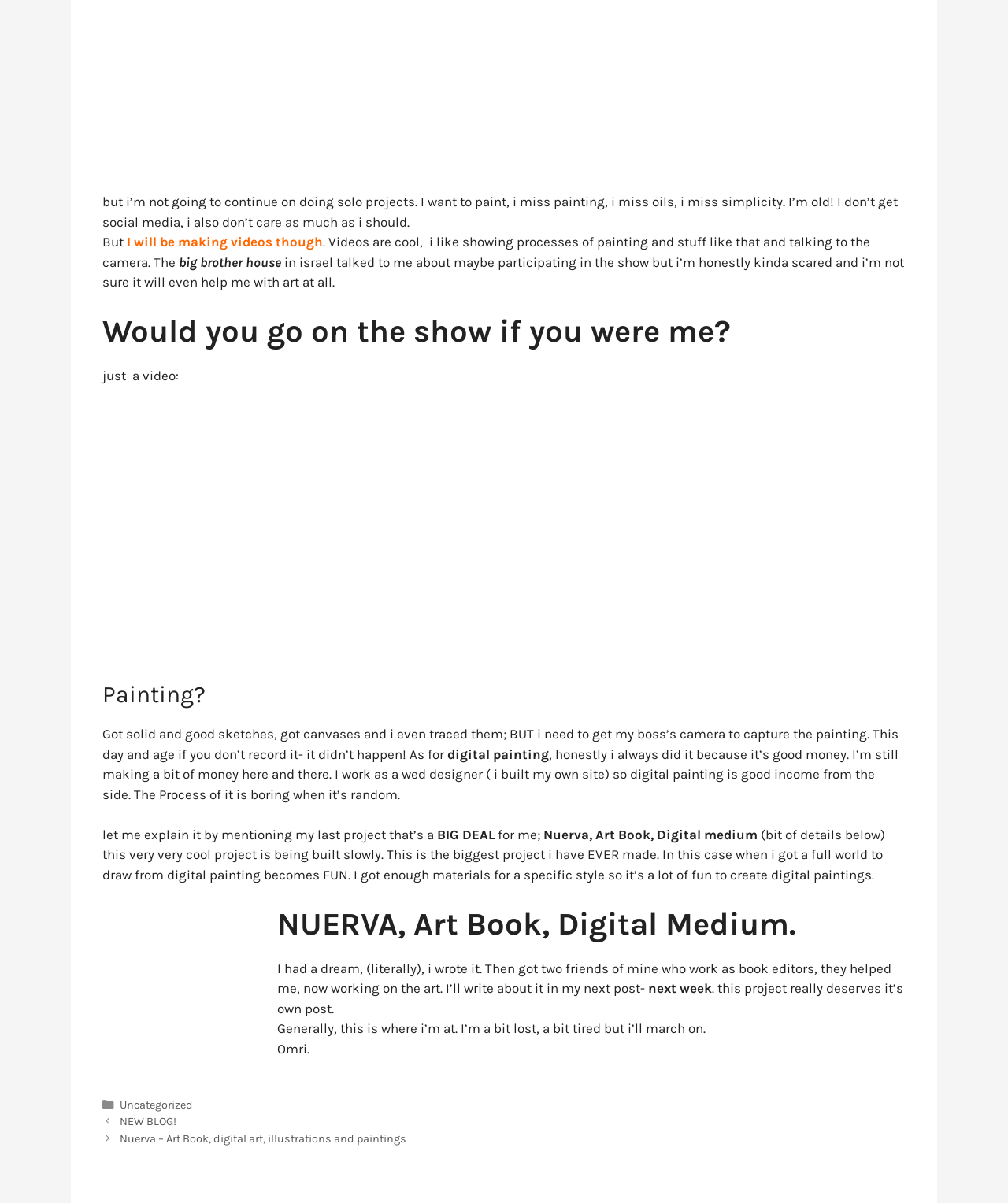Using the information shown in the image, answer the question with as much detail as possible: What is the author's name?

The author's name is mentioned at the end of the webpage, in the last paragraph, where it says 'Generally, this is where i’m at. I’m a bit lost, a bit tired but i’ll march on. Omri.'